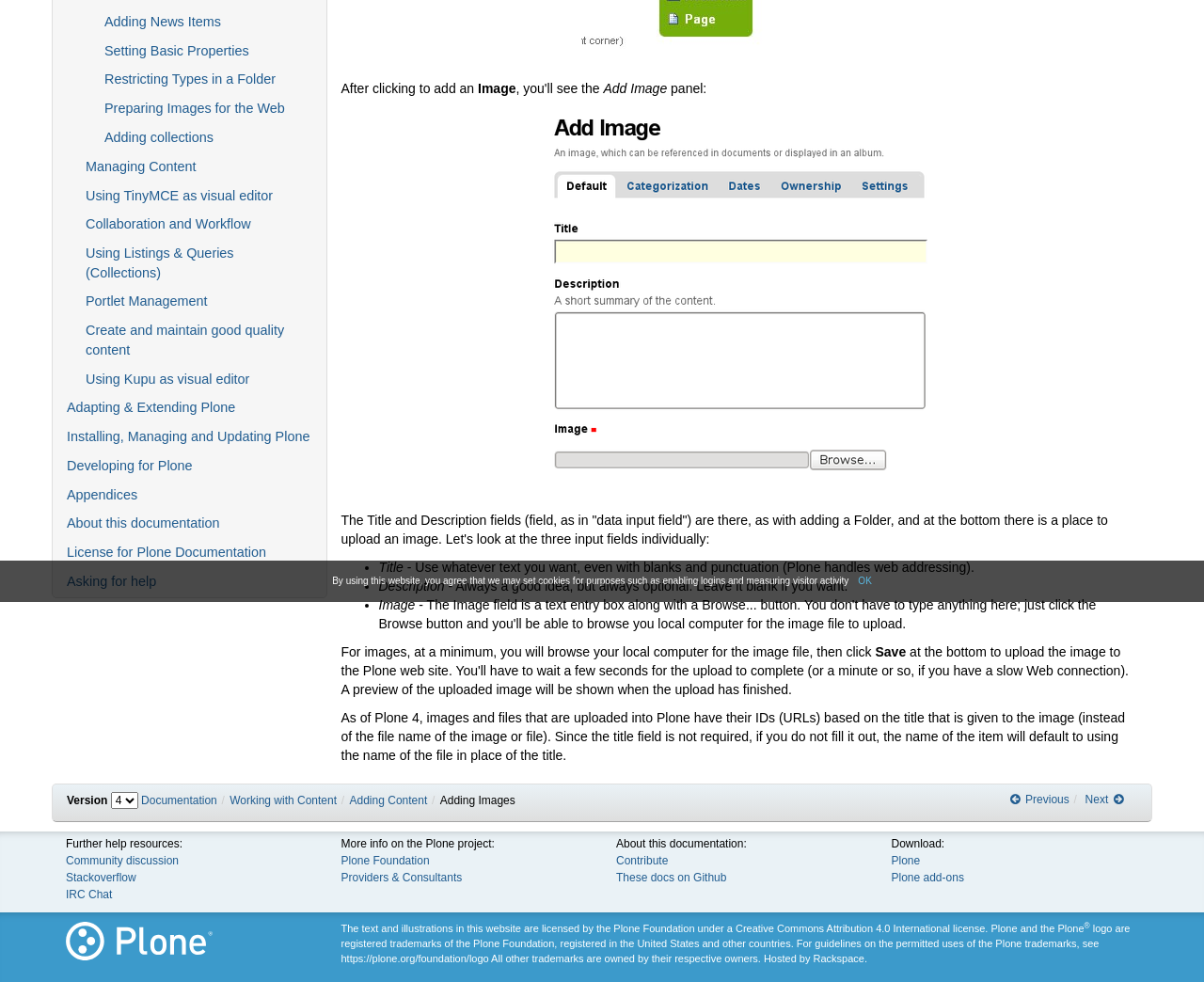Find and provide the bounding box coordinates for the UI element described here: "Next". The coordinates should be given as four float numbers between 0 and 1: [left, top, right, bottom].

[0.901, 0.808, 0.933, 0.821]